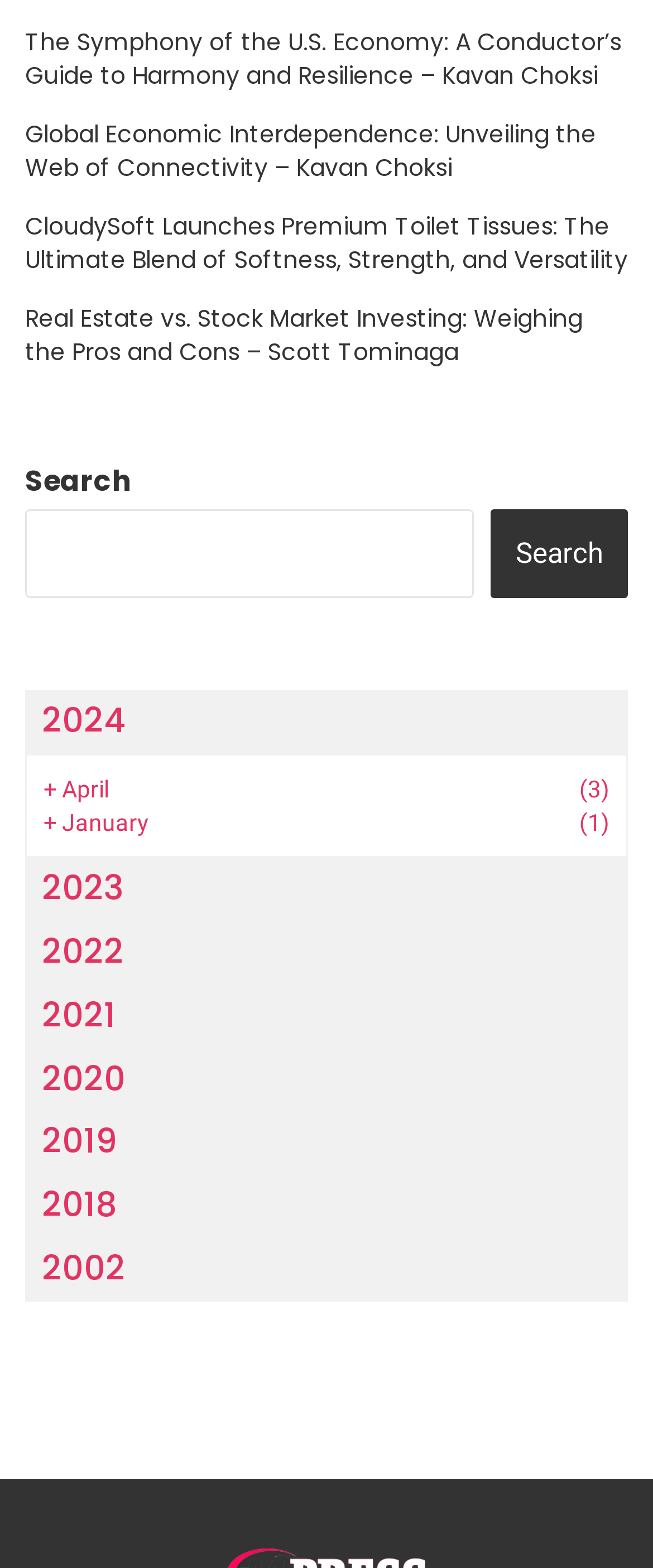Using the provided element description: "2002", identify the bounding box coordinates. The coordinates should be four floats between 0 and 1 in the order [left, top, right, bottom].

[0.038, 0.79, 0.962, 0.83]